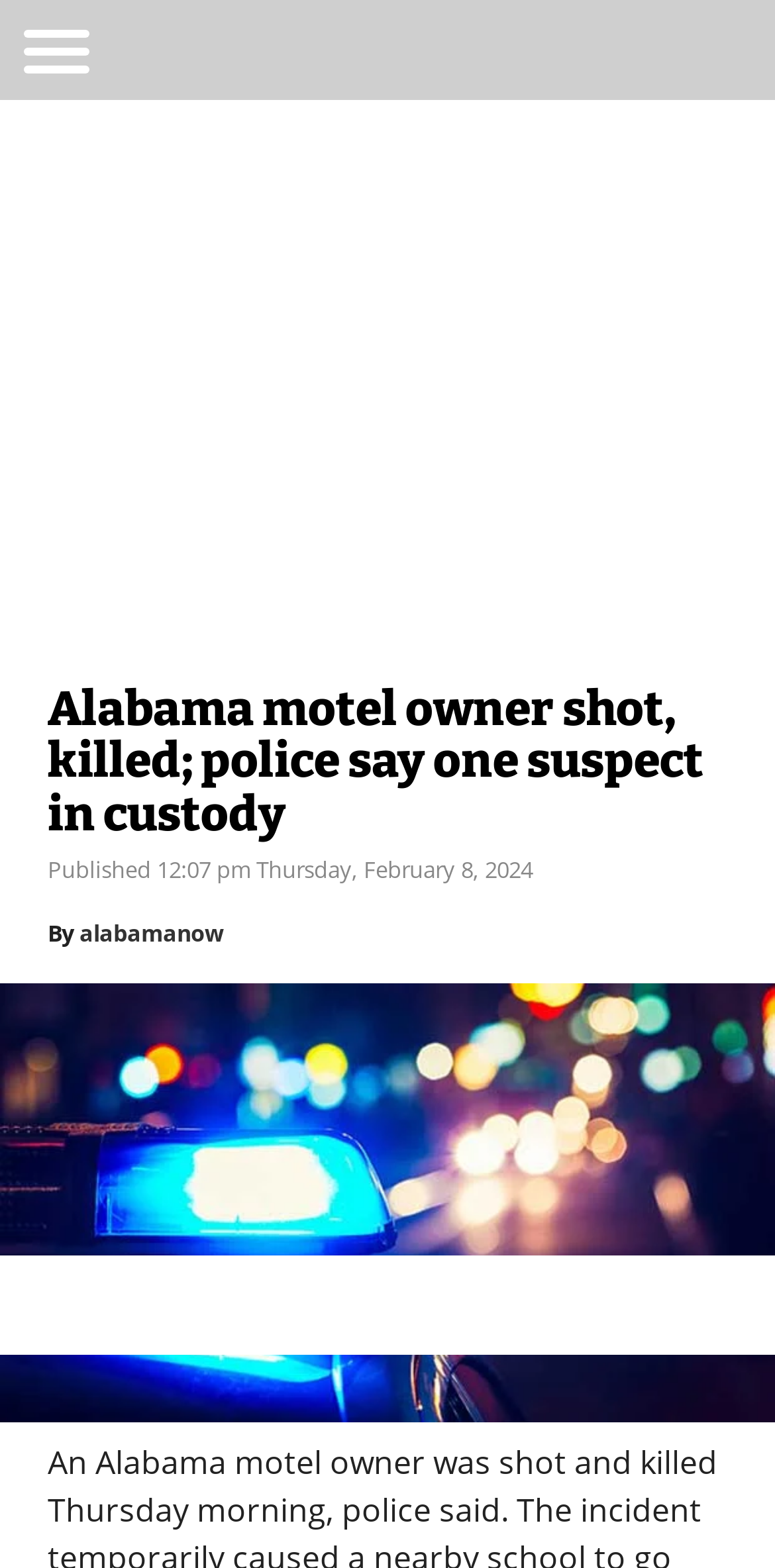What was the consequence of the incident on a nearby school?
Use the screenshot to answer the question with a single word or phrase.

lockdown